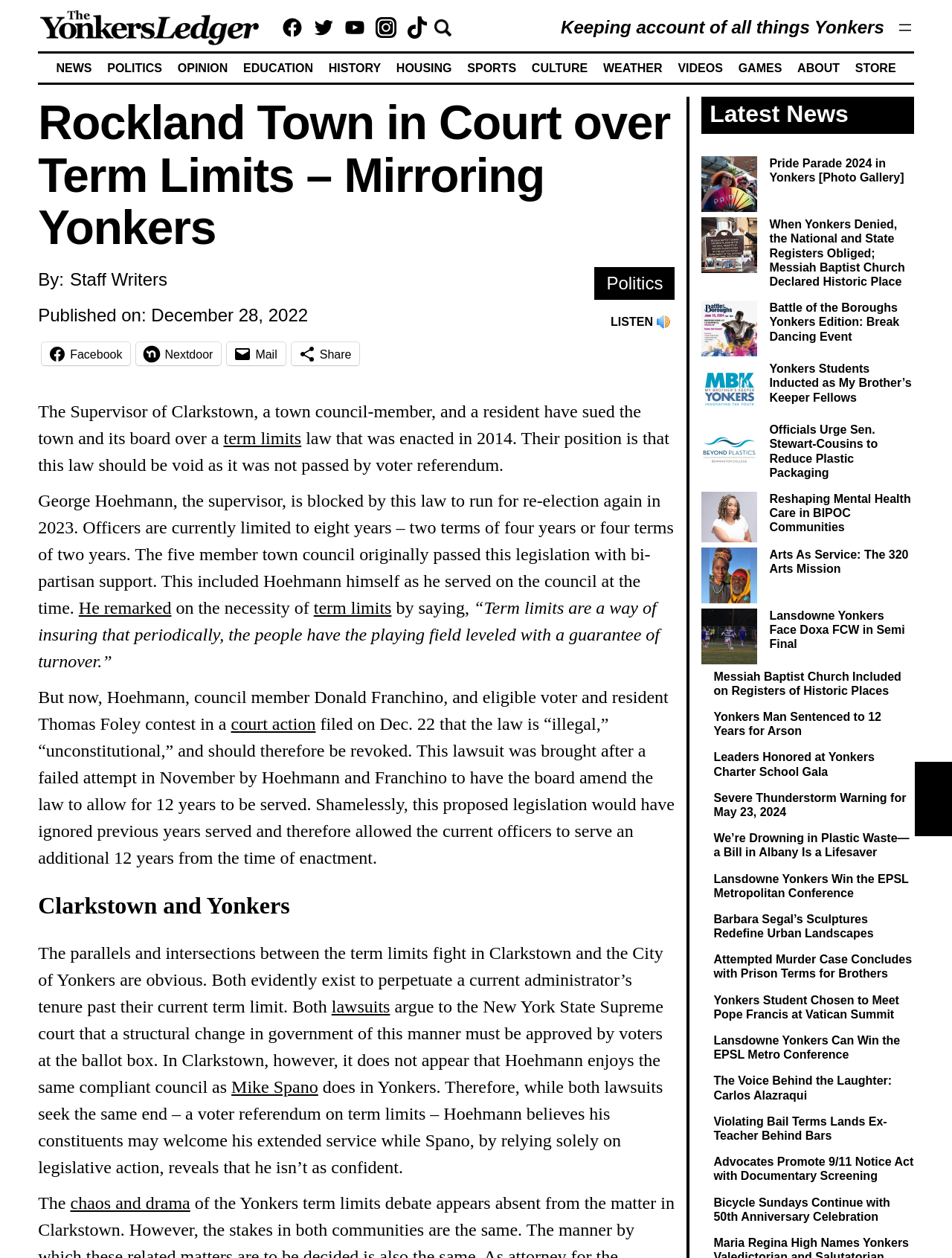Respond with a single word or phrase to the following question:
What is the limit of years an officer can serve in Clarkstown?

Eight years